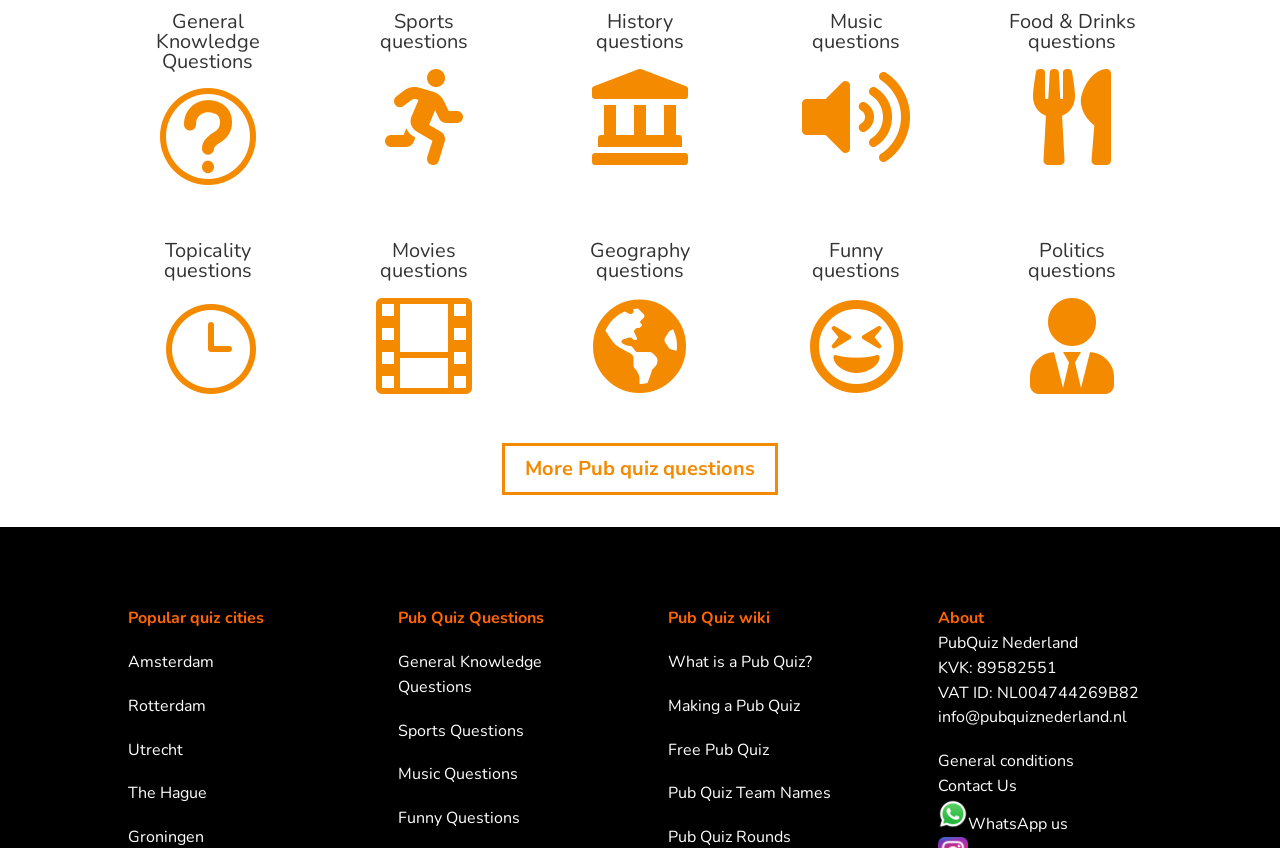Please respond to the question with a concise word or phrase:
What is the company name mentioned in the 'About' section?

PubQuiz Nederland